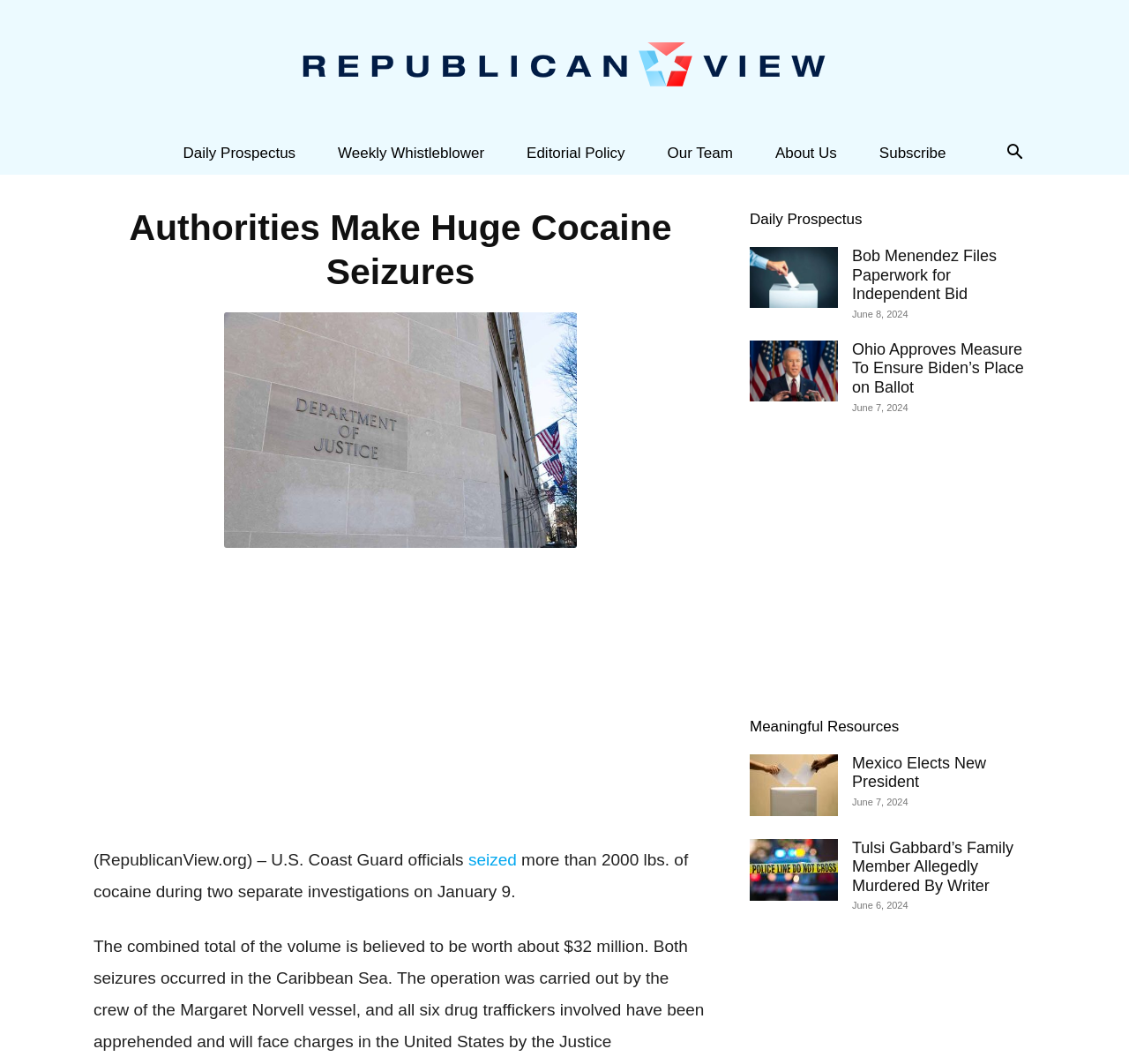Please determine the bounding box coordinates of the element's region to click for the following instruction: "Visit the Daily Prospectus page".

[0.664, 0.193, 0.764, 0.219]